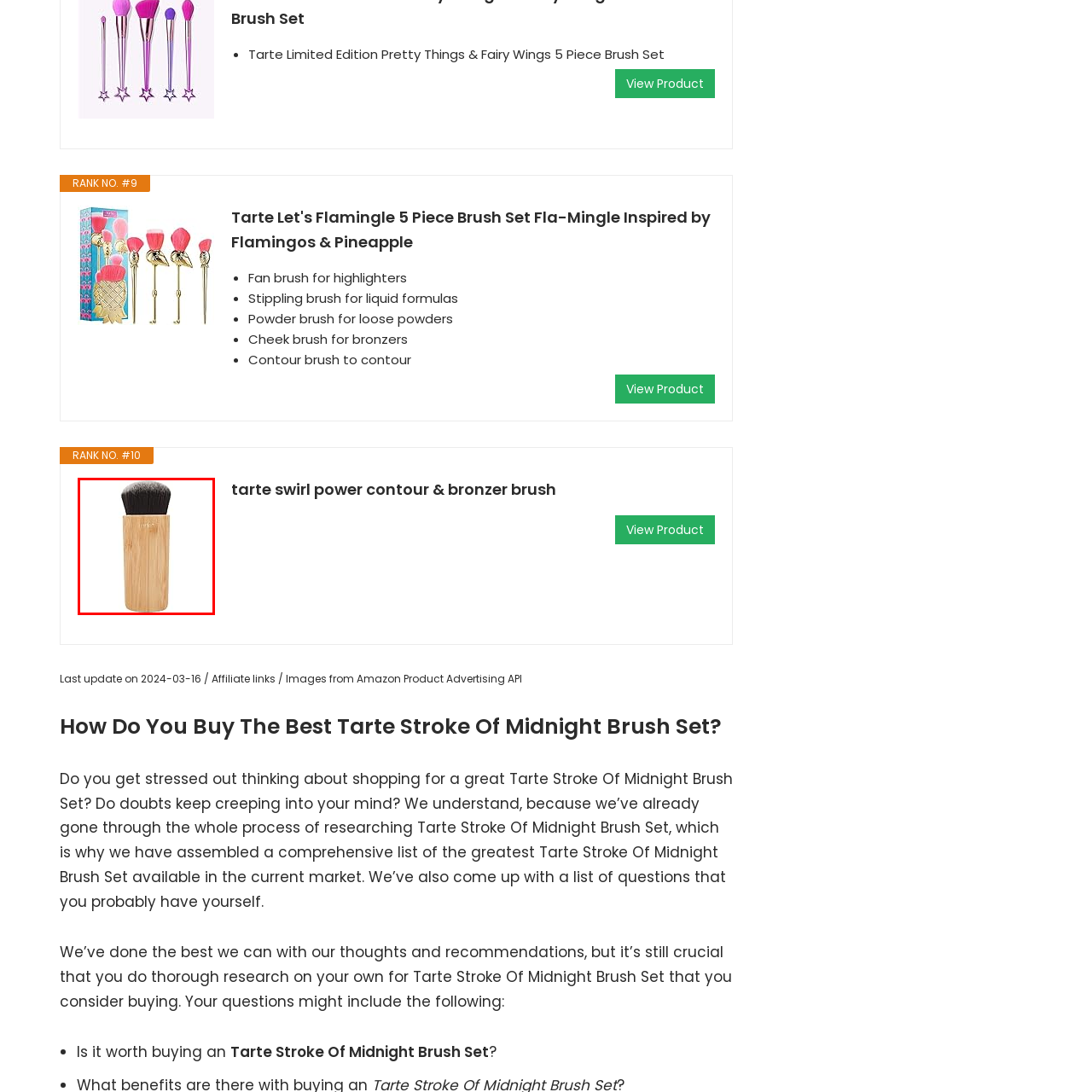Generate a detailed caption for the image within the red outlined area.

This image showcases the **Tarte Swirl Power Contour & Bronzer Brush**, a stylish and functional tool designed for makeup enthusiasts. The brush features a sleek bamboo handle that not only adds an eco-friendly touch but also provides a comfortable grip. Its dense, rounded bristles are perfect for effortlessly blending bronzer and contour products, ensuring a flawless application every time. Ideal for creating sculpted cheekbones and an overall enhanced facial structure, this brush is a versatile addition to any makeup collection. With its innovative design inspired by natural aesthetics, the Tarte Swirl Power Brush combines elegance with practicality for a superior makeup experience.